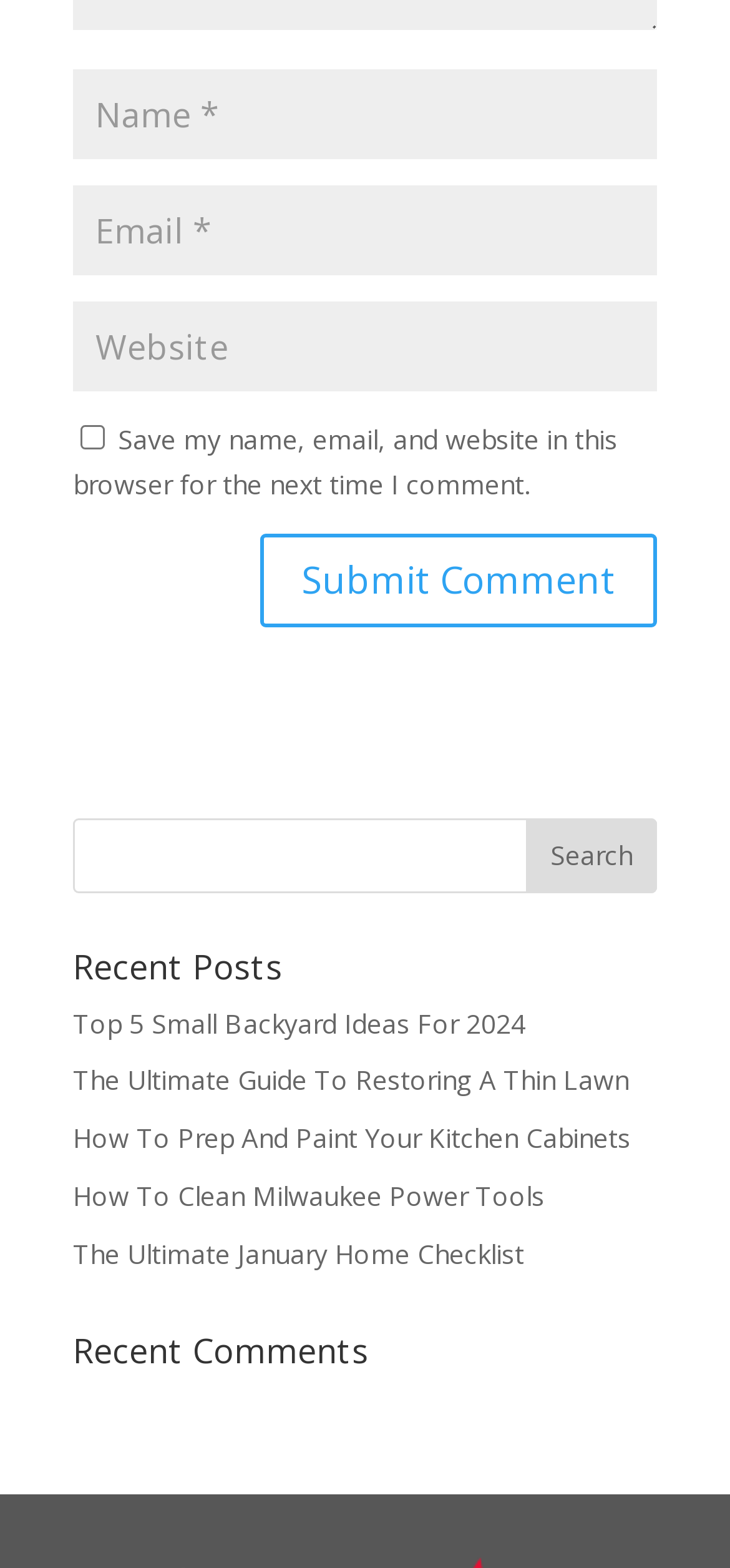Determine the bounding box coordinates of the element that should be clicked to execute the following command: "Enter your name".

[0.1, 0.044, 0.9, 0.102]